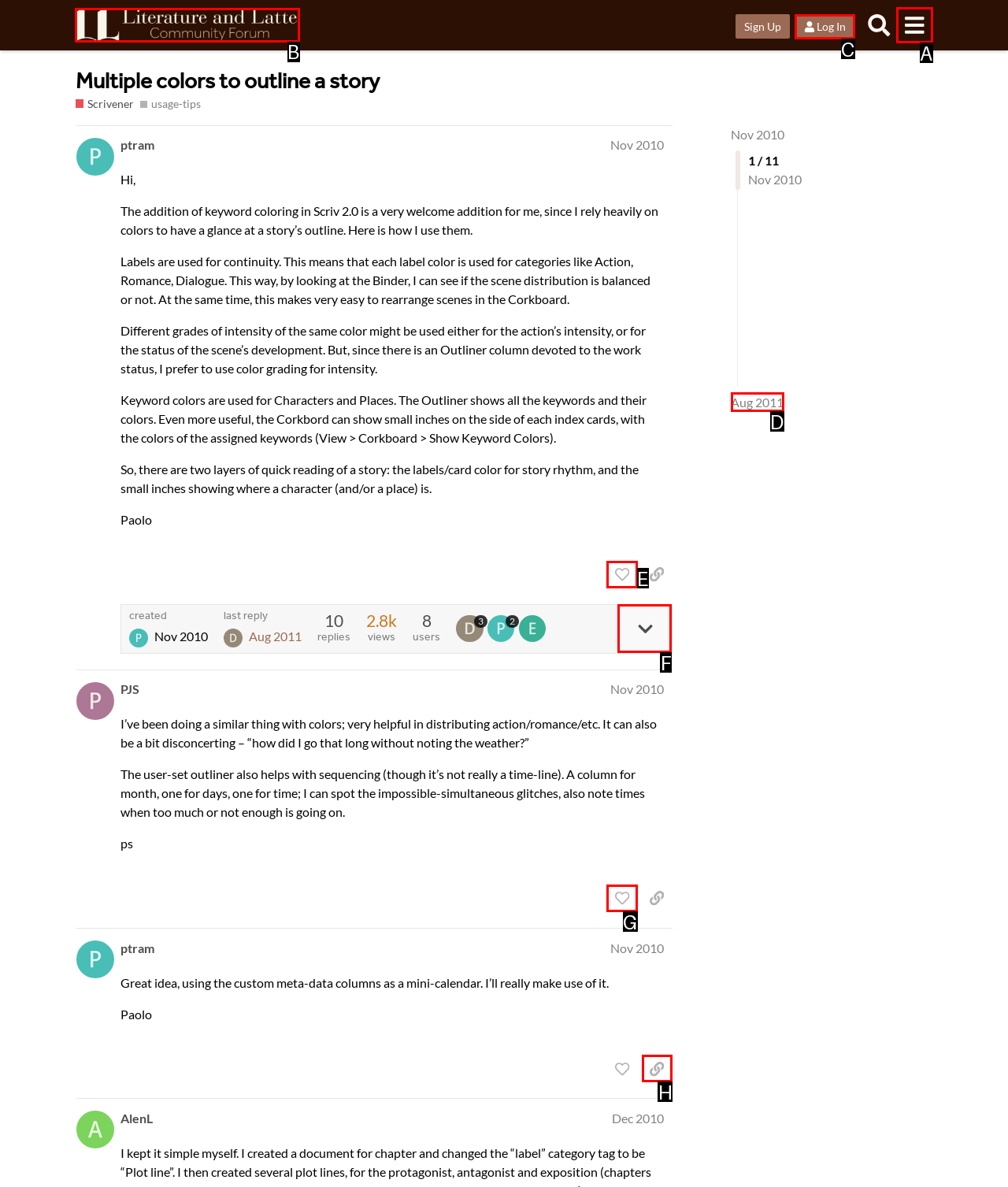Select the option I need to click to accomplish this task: Log In
Provide the letter of the selected choice from the given options.

C